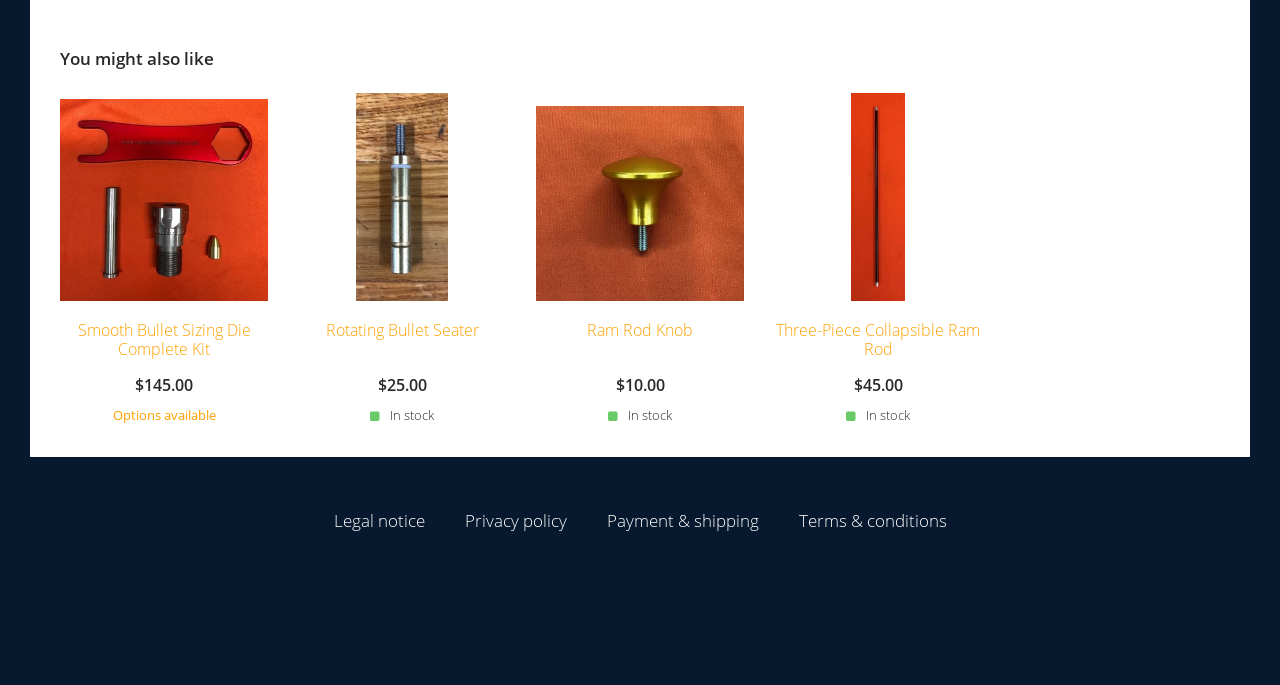Could you specify the bounding box coordinates for the clickable section to complete the following instruction: "View Smooth Bullet Sizing Die Complete Kit"?

[0.047, 0.135, 0.209, 0.54]